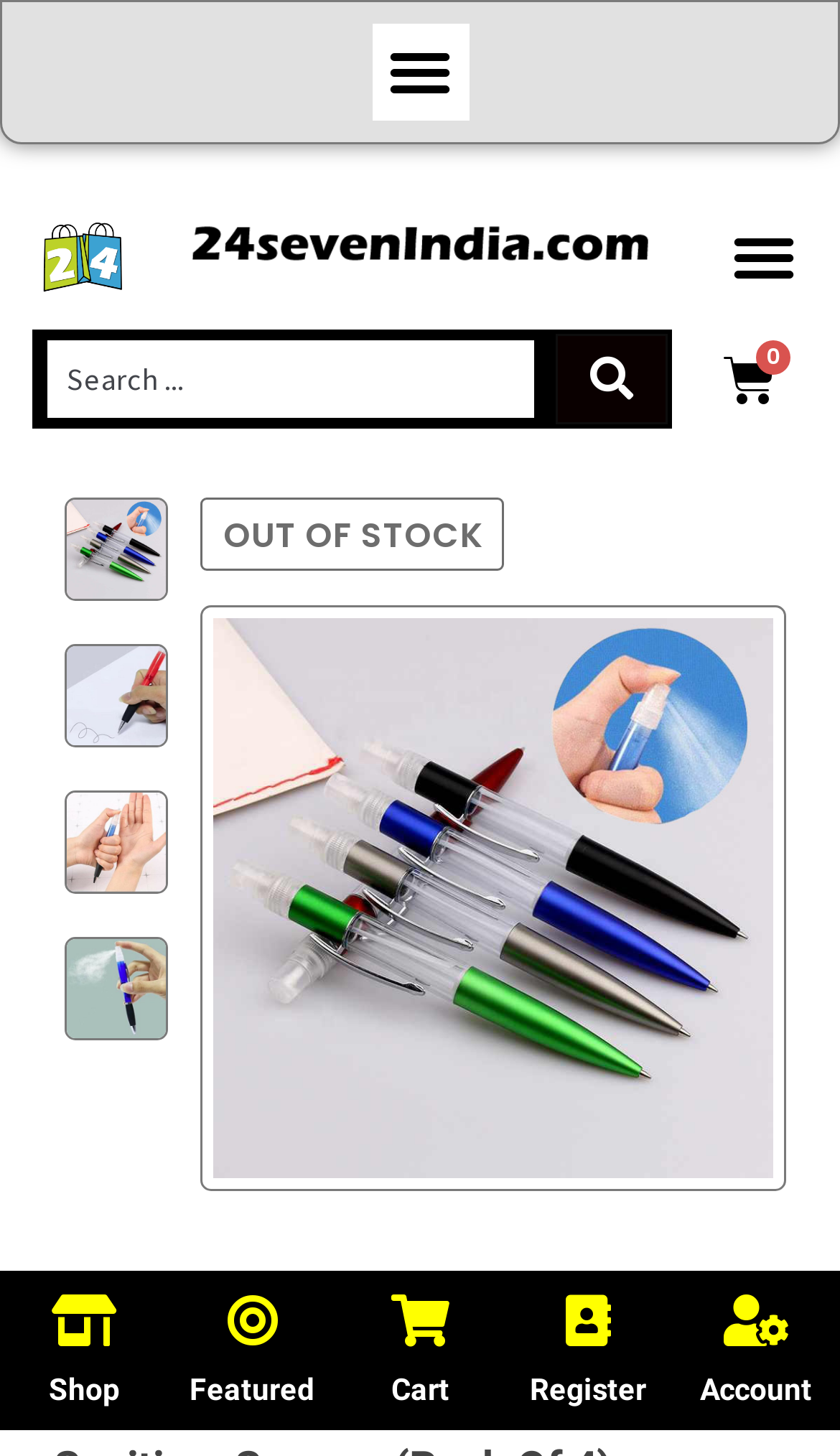Use a single word or phrase to answer the following:
What is the cart status?

0